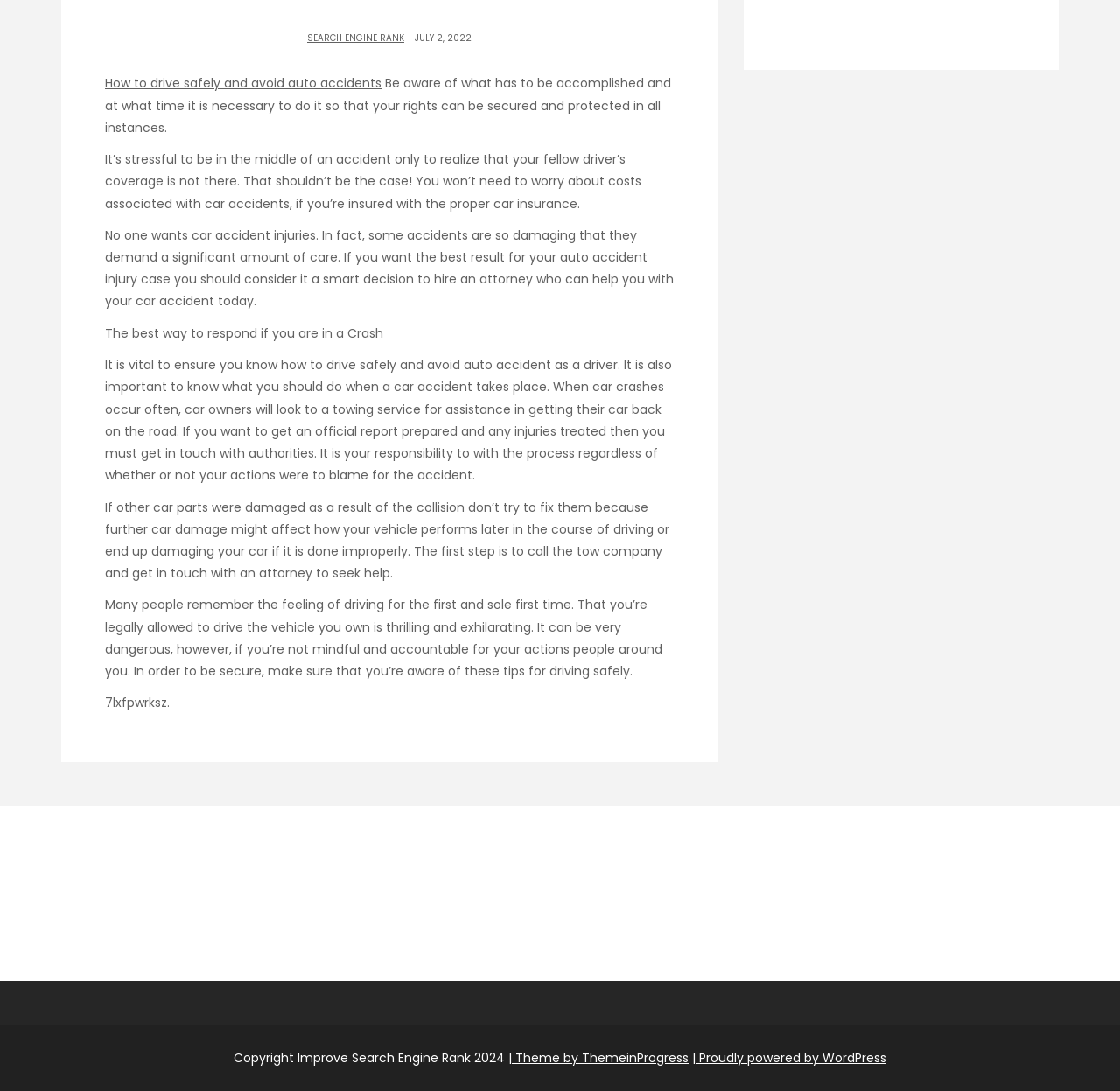Using the elements shown in the image, answer the question comprehensively: What should you avoid doing to damaged car parts after an accident?

The webpage advises against trying to fix damaged car parts after an accident, as it may cause further damage to the vehicle, as mentioned in the StaticText element with ID 149.